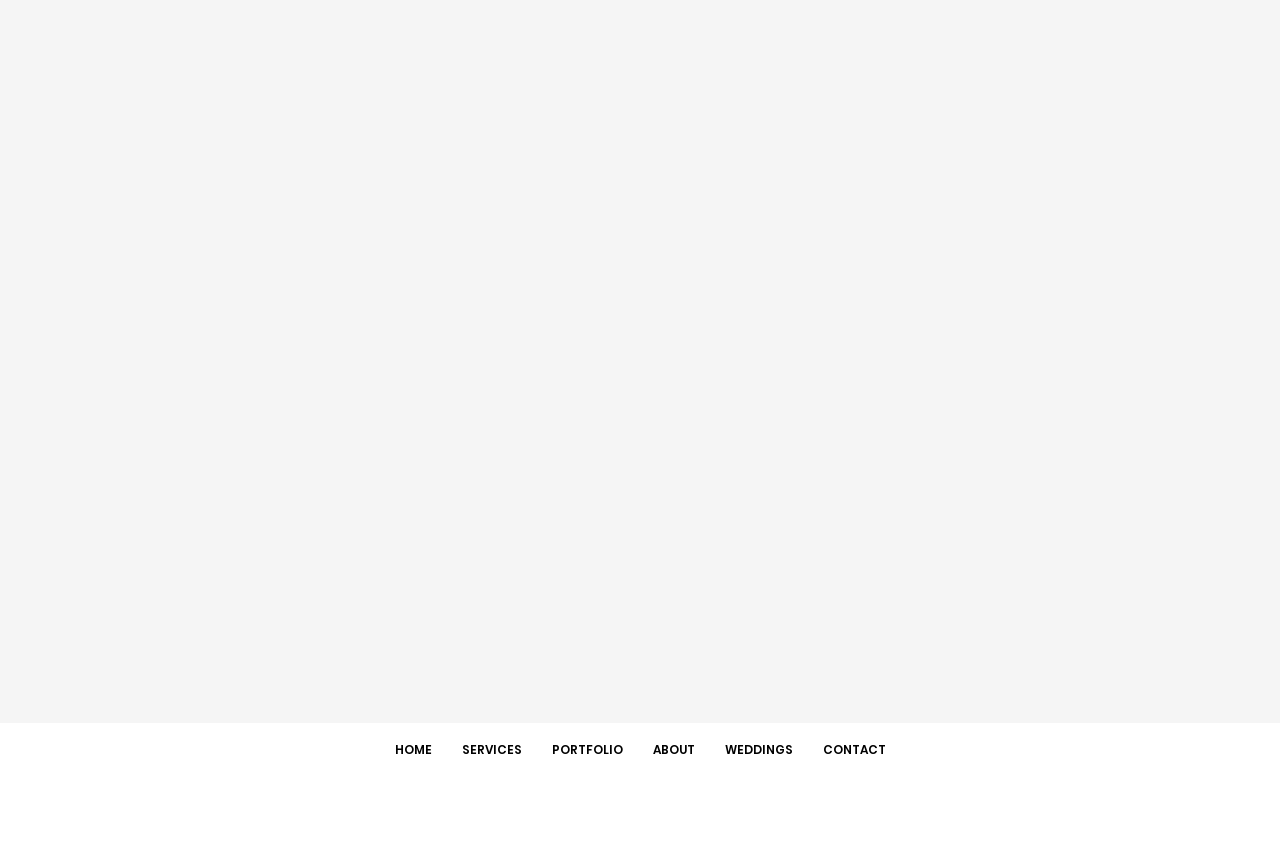How many social media links are present? Based on the image, give a response in one word or a short phrase.

2